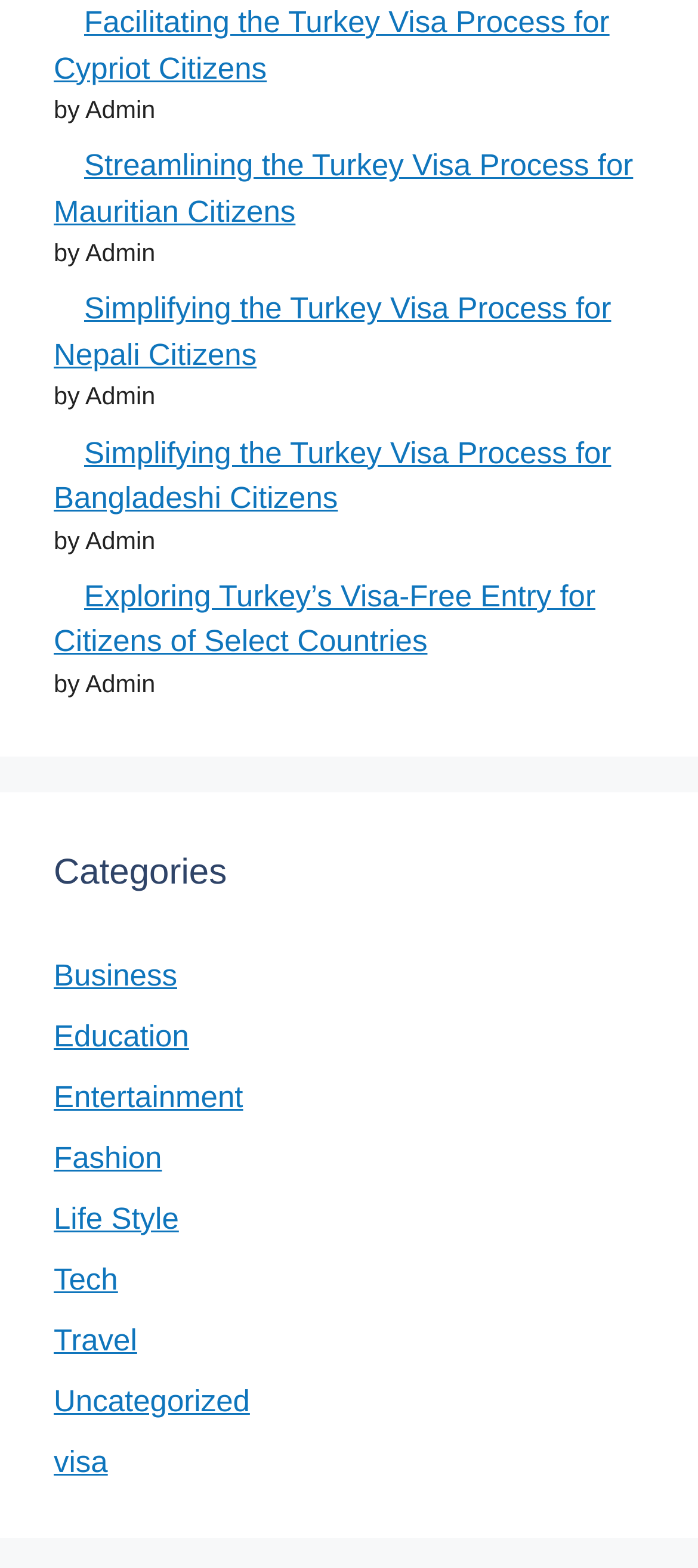How many categories are listed?
Refer to the image and provide a concise answer in one word or phrase.

9